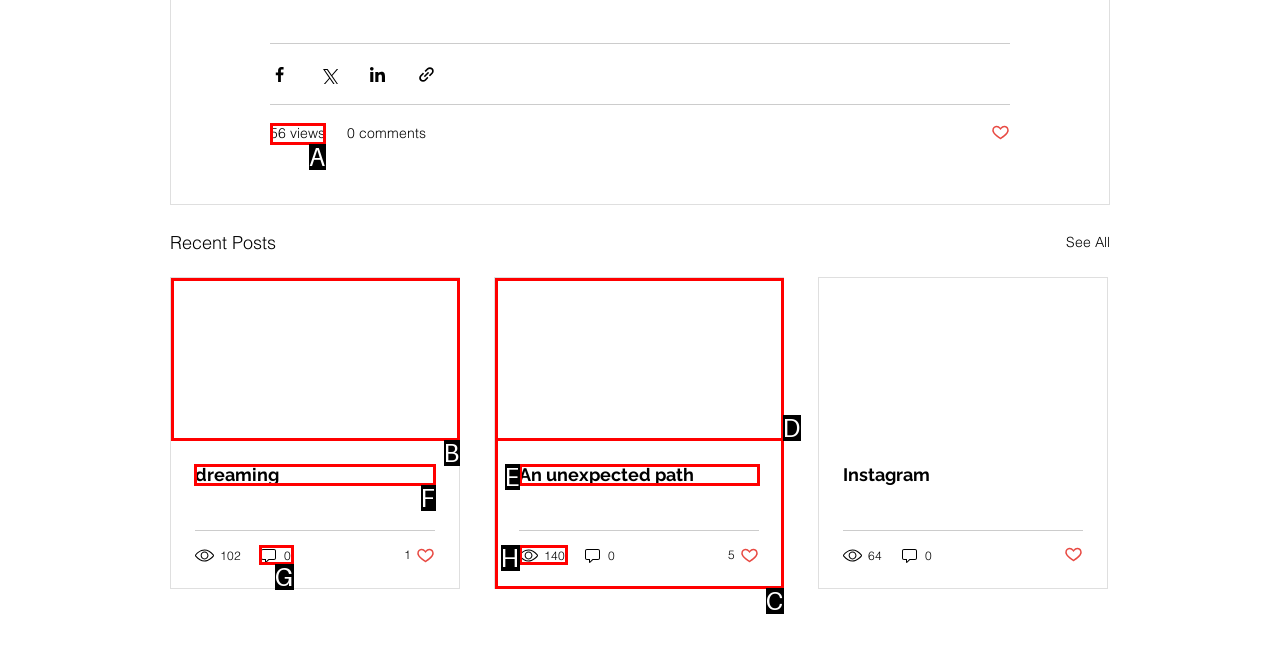From the given options, choose the one to complete the task: View the post 'dreaming'
Indicate the letter of the correct option.

F